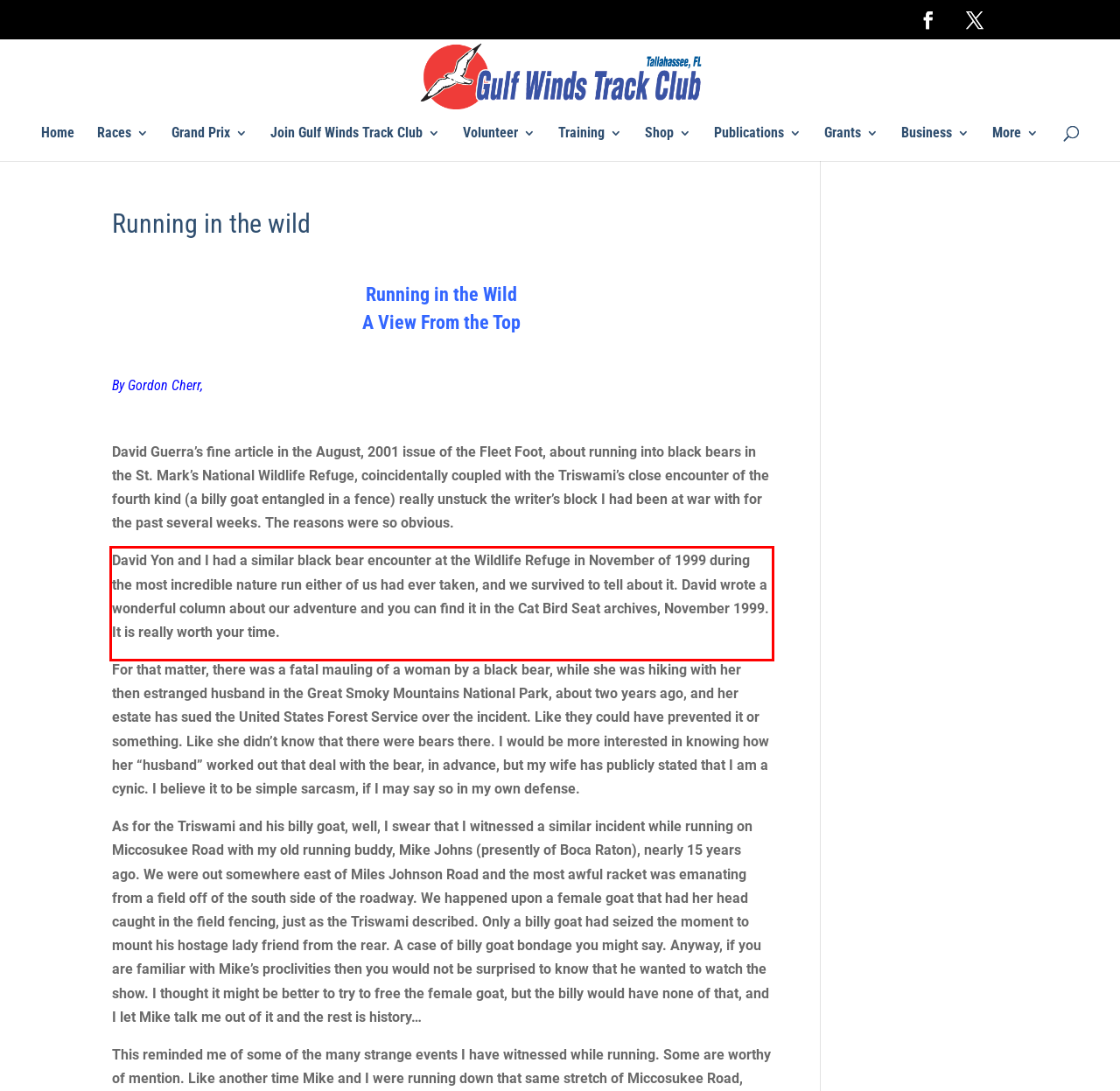You are given a screenshot with a red rectangle. Identify and extract the text within this red bounding box using OCR.

David Yon and I had a similar black bear encounter at the Wildlife Refuge in November of 1999 during the most incredible nature run either of us had ever taken, and we survived to tell about it. David wrote a wonderful column about our adventure and you can find it in the Cat Bird Seat archives, November 1999. It is really worth your time.